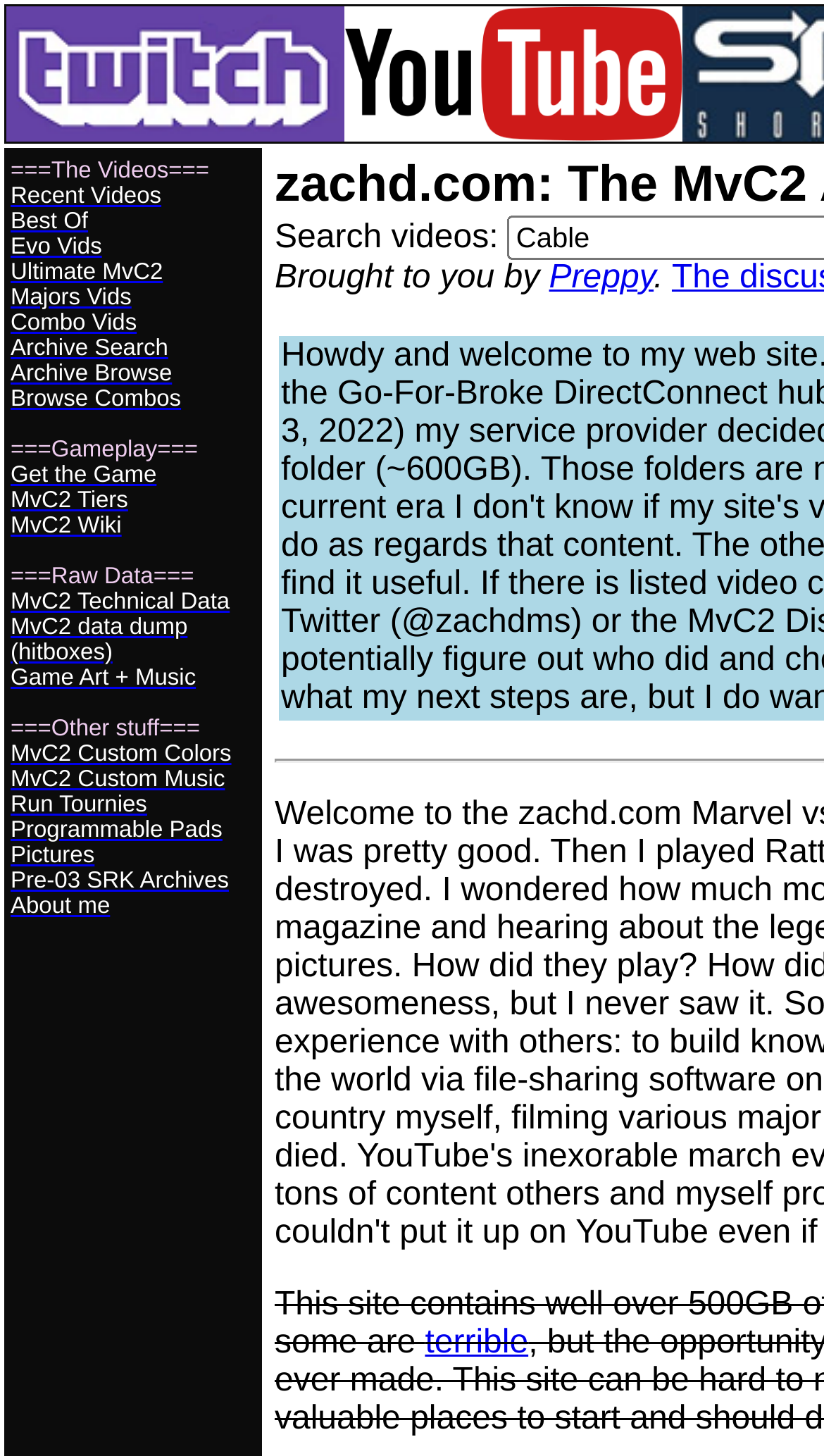What is the main category of the first section?
Please give a detailed and elaborate answer to the question based on the image.

The first section of the website has a static text element '===The Videos===' which indicates that this section is categorized under 'The Videos'. This section contains links to different types of video game videos.